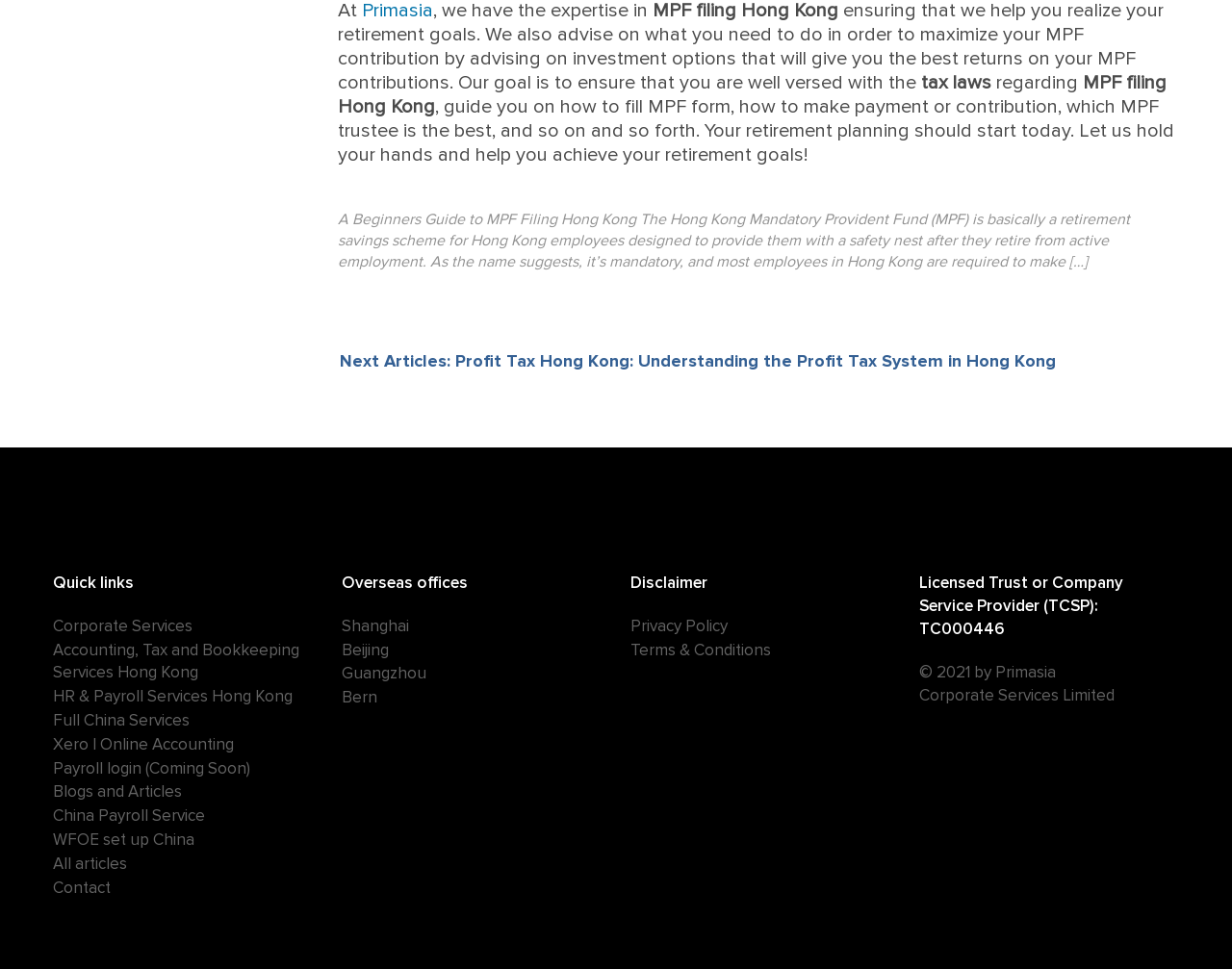What is the purpose of the MPF scheme?
Give a comprehensive and detailed explanation for the question.

According to the static text element, the Hong Kong Mandatory Provident Fund (MPF) is a retirement savings scheme designed to provide a safety net for employees after they retire from active employment.